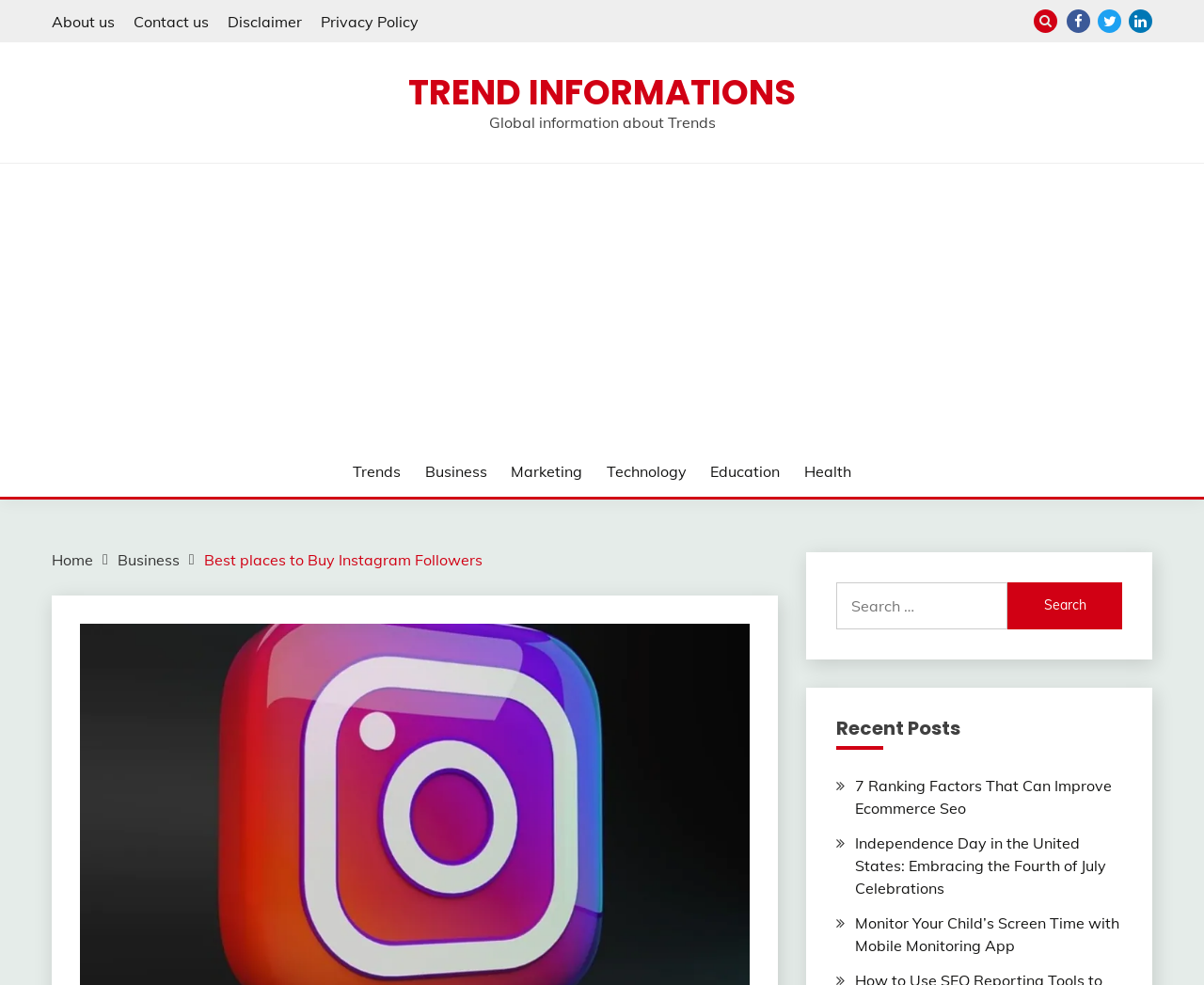Locate the bounding box coordinates of the element that should be clicked to fulfill the instruction: "Click on Best places to Buy Instagram Followers".

[0.169, 0.559, 0.401, 0.578]